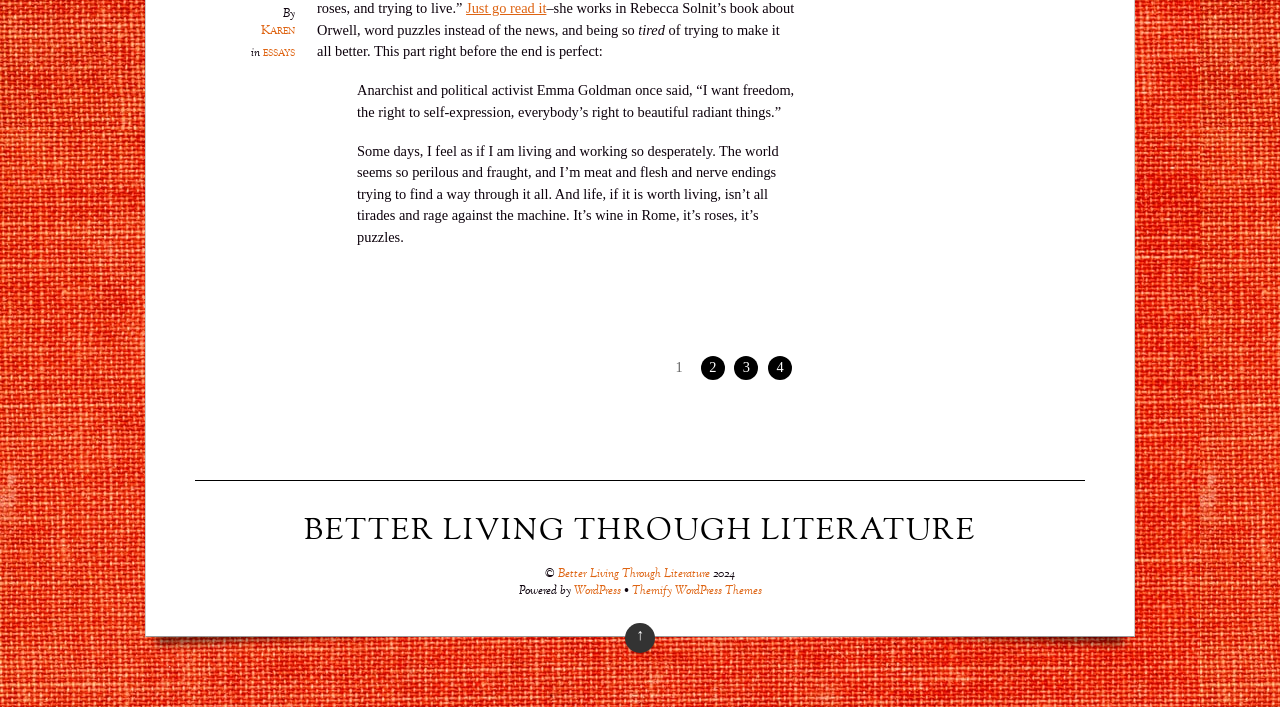What is the topic of the essay?
Look at the image and answer the question using a single word or phrase.

Literature